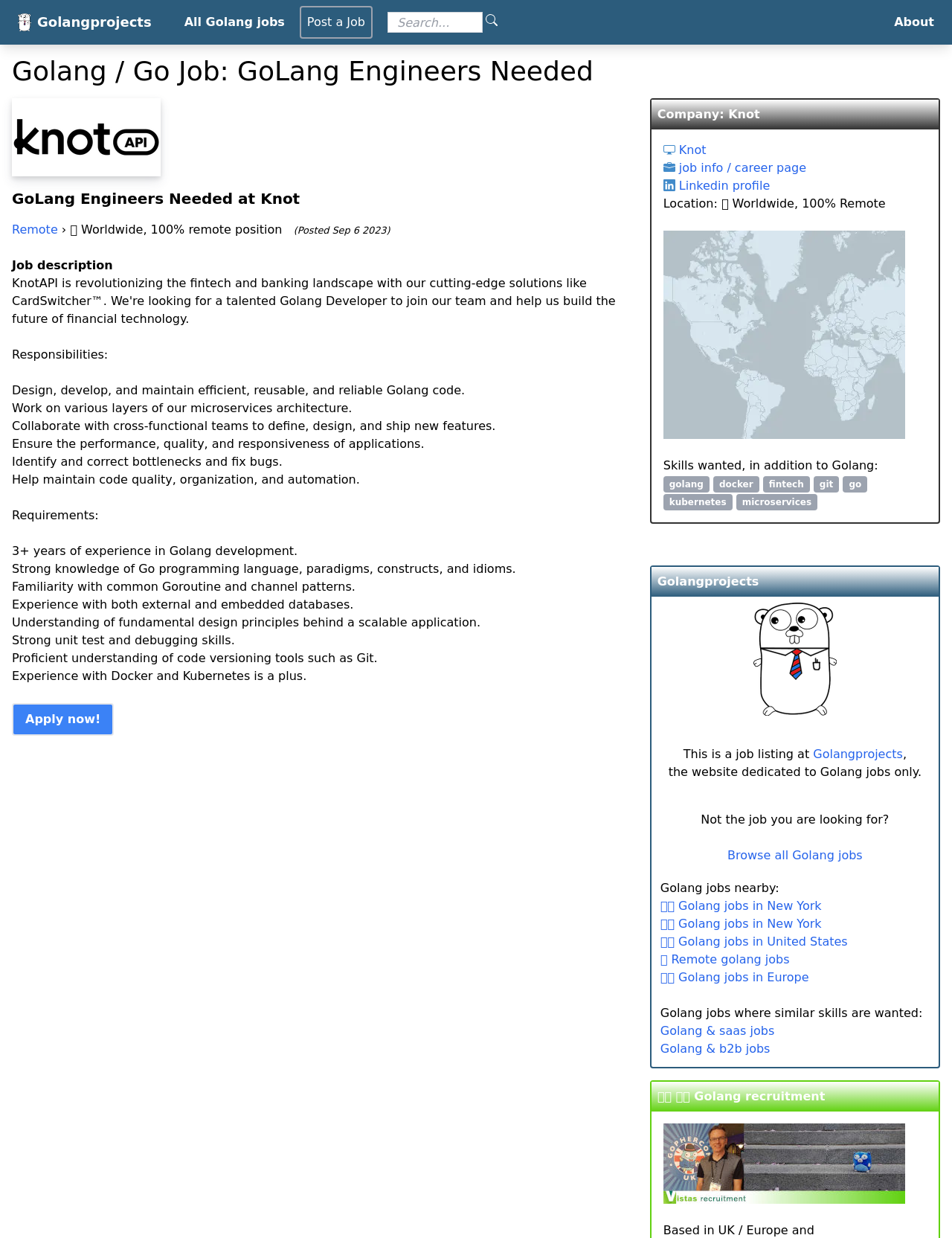What is the required experience for the job?
Based on the content of the image, thoroughly explain and answer the question.

The required experience for the job is mentioned in the StaticText '3+ years of experience in Golang development.' which is located in the 'Requirements' section of the job description.